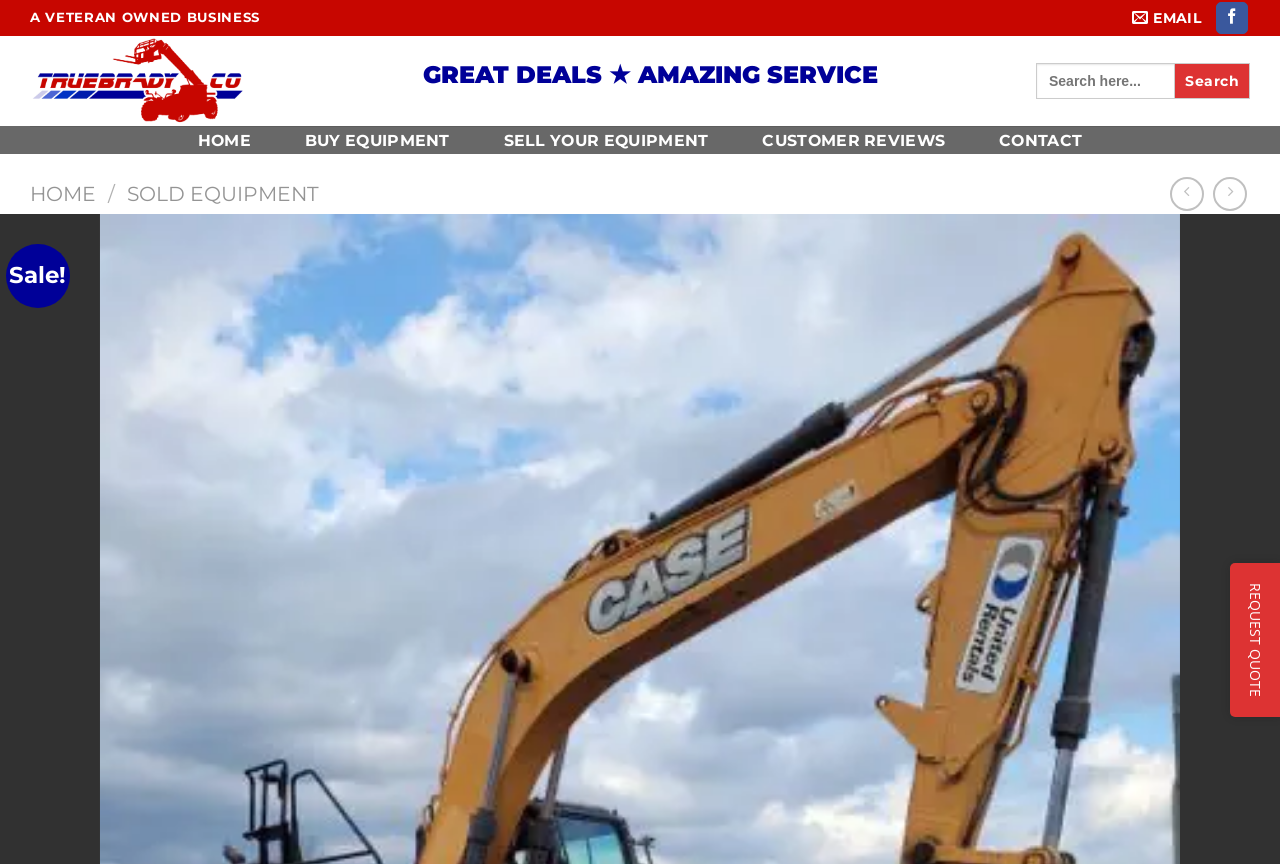Generate the text content of the main headline of the webpage.

2016 Case CX160D